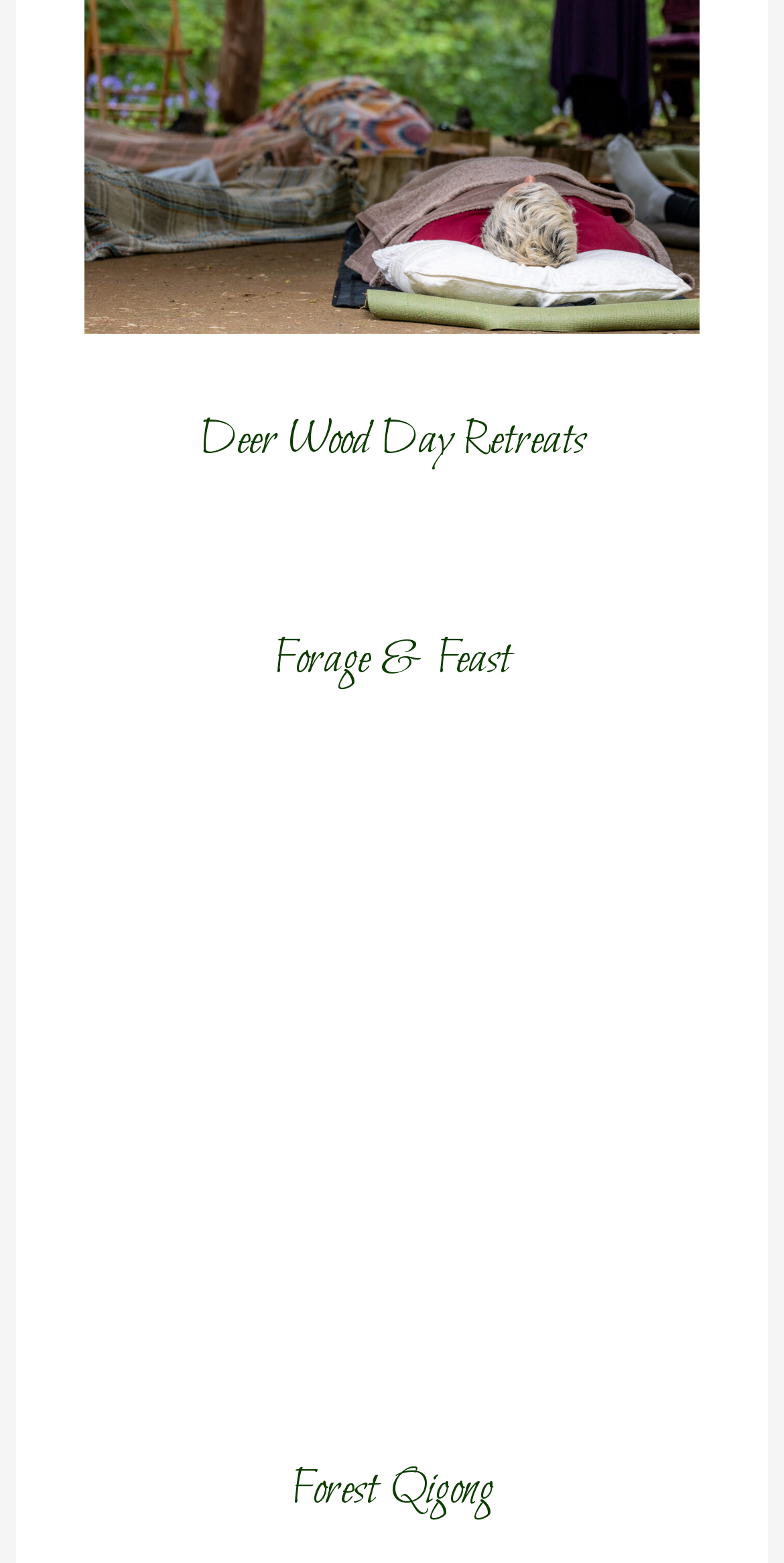How many activities are listed on the webpage?
Refer to the image and answer the question using a single word or phrase.

3